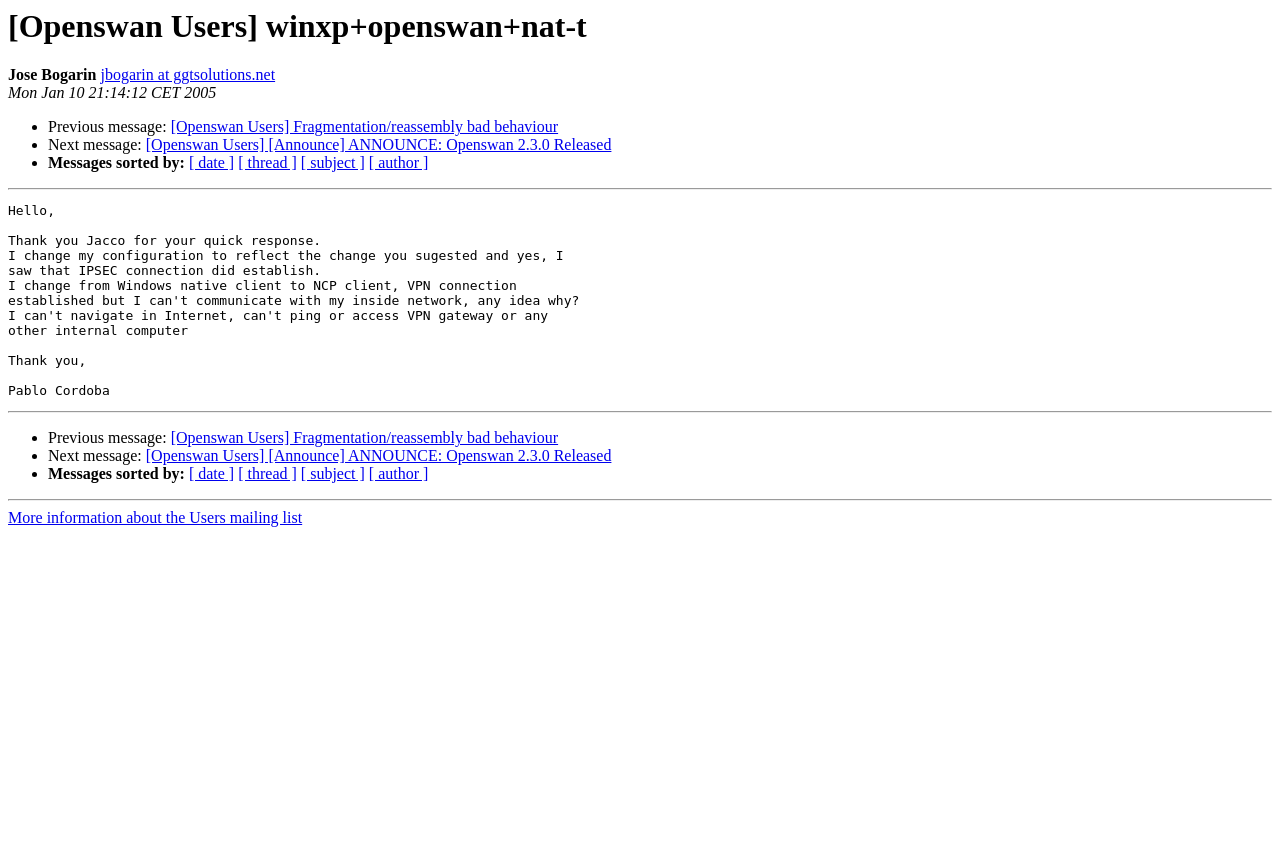Who is the author of the message?
Please analyze the image and answer the question with as much detail as possible.

The author of the message is Jose Bogarin, which is indicated by the StaticText element 'Jose Bogarin' at the top of the webpage.